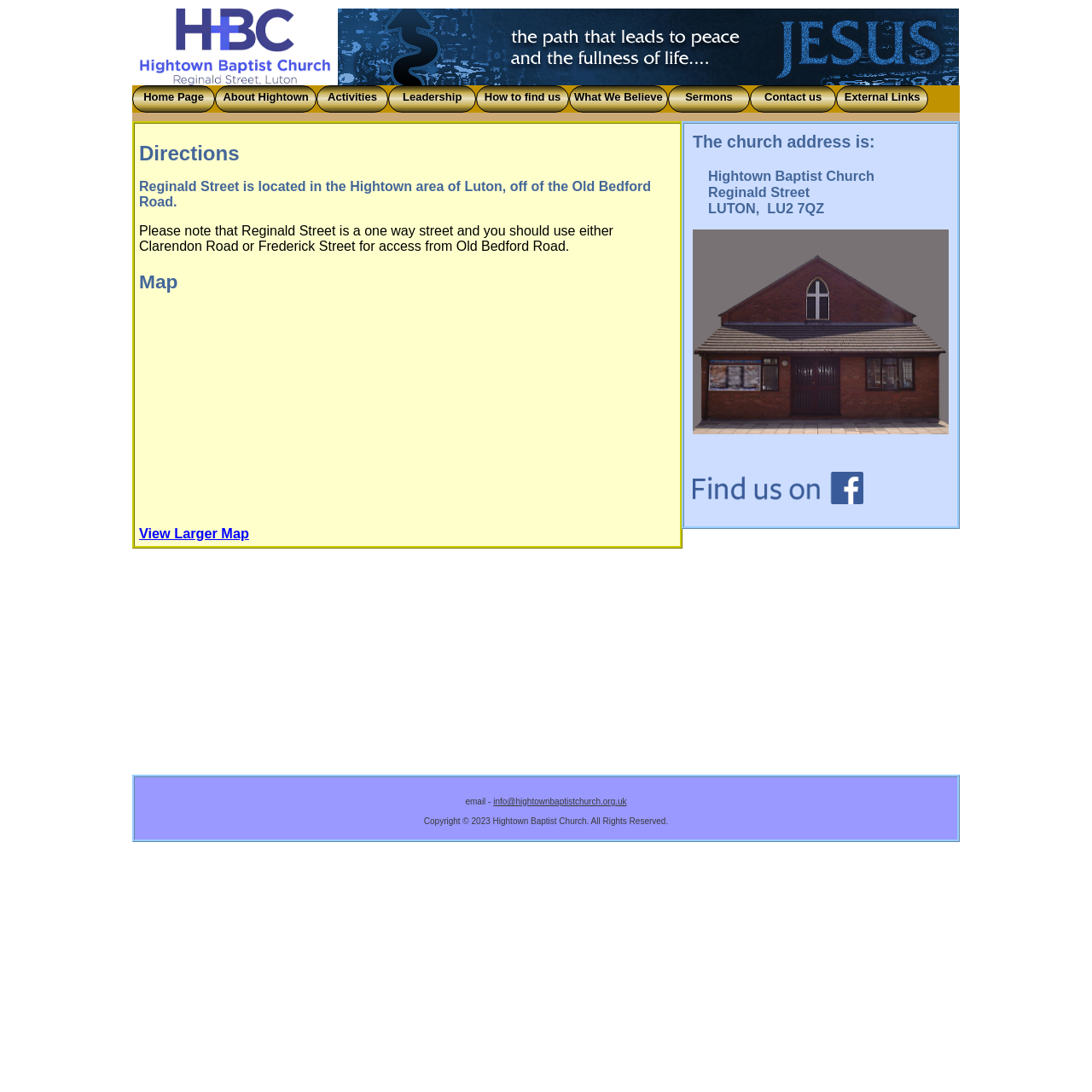Identify the bounding box coordinates for the UI element mentioned here: "What We Believe". Provide the coordinates as four float values between 0 and 1, i.e., [left, top, right, bottom].

[0.521, 0.078, 0.612, 0.103]